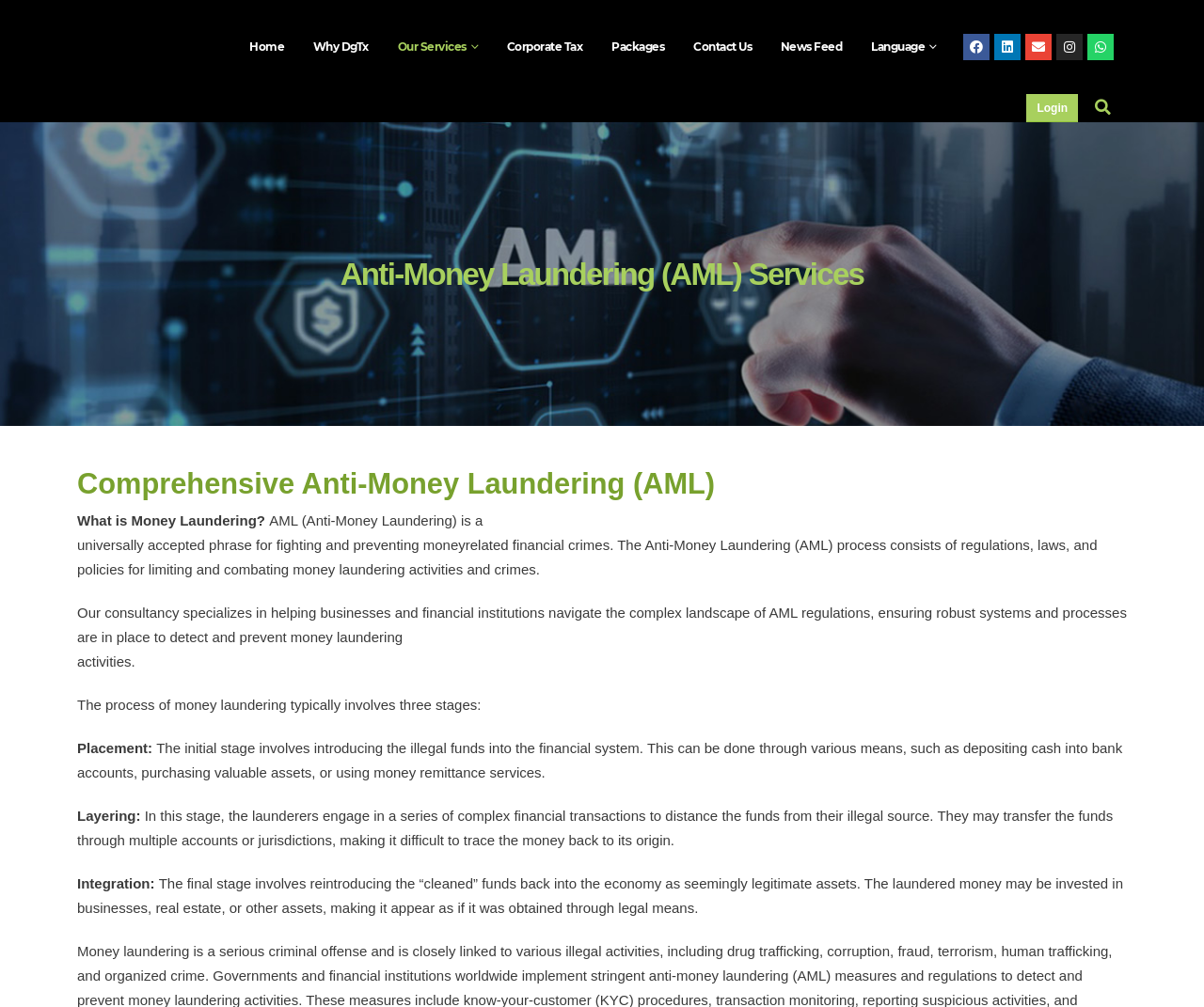Given the description of a UI element: "Contact Us", identify the bounding box coordinates of the matching element in the webpage screenshot.

[0.565, 0.0, 0.635, 0.093]